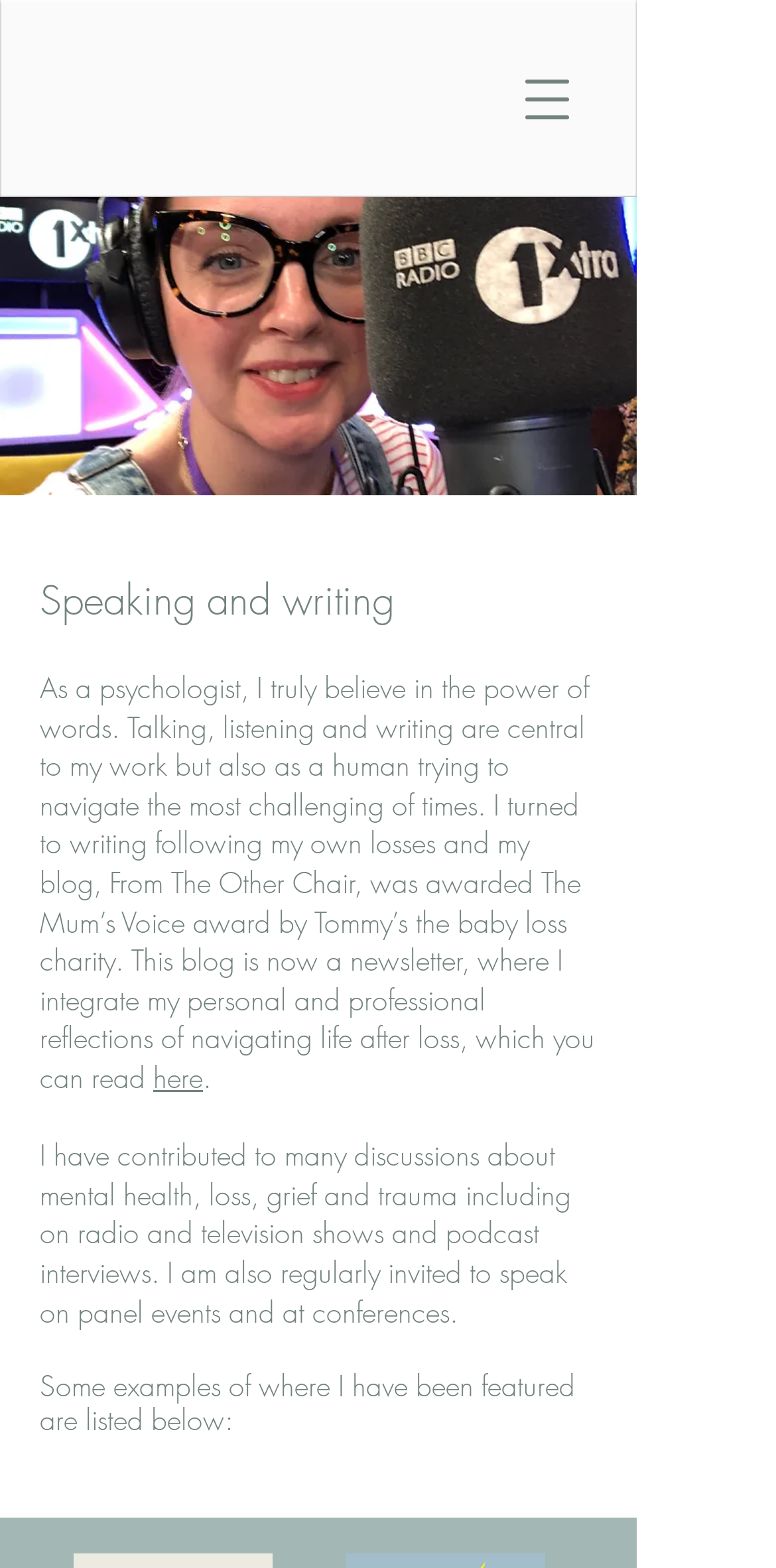Could you please study the image and provide a detailed answer to the question:
What is the name of Dr. Michelle Tolfrey's blog?

The webpage mentions 'my blog, From The Other Chair, was awarded The Mum’s Voice award by Tommy’s the baby loss charity', which indicates that From The Other Chair is the name of Dr. Michelle Tolfrey's blog.